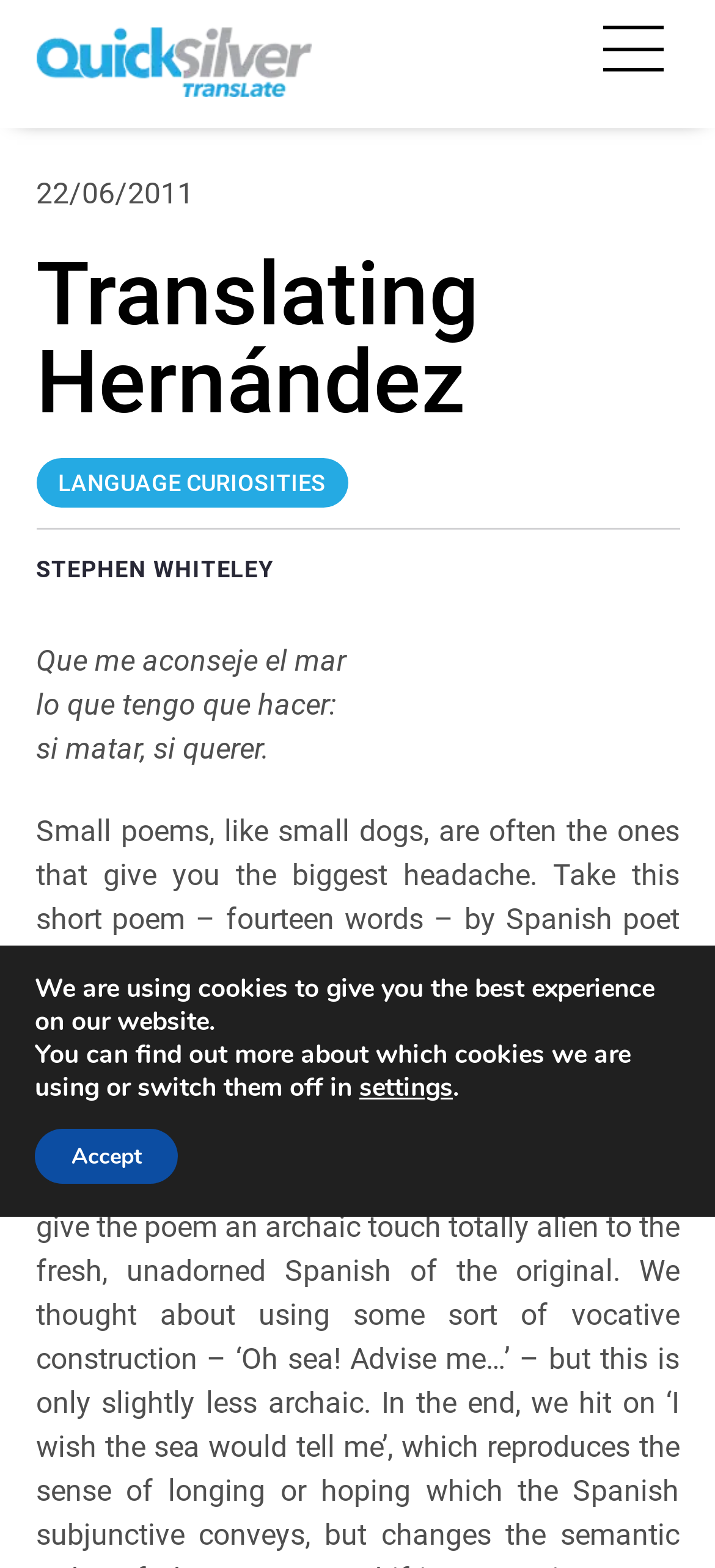Please provide a comprehensive response to the question based on the details in the image: What is the name of the translation agency?

I found the name of the translation agency by looking at the link element with the text 'Translation Agency | QuickSilver Translate' which is located at the top of the webpage.